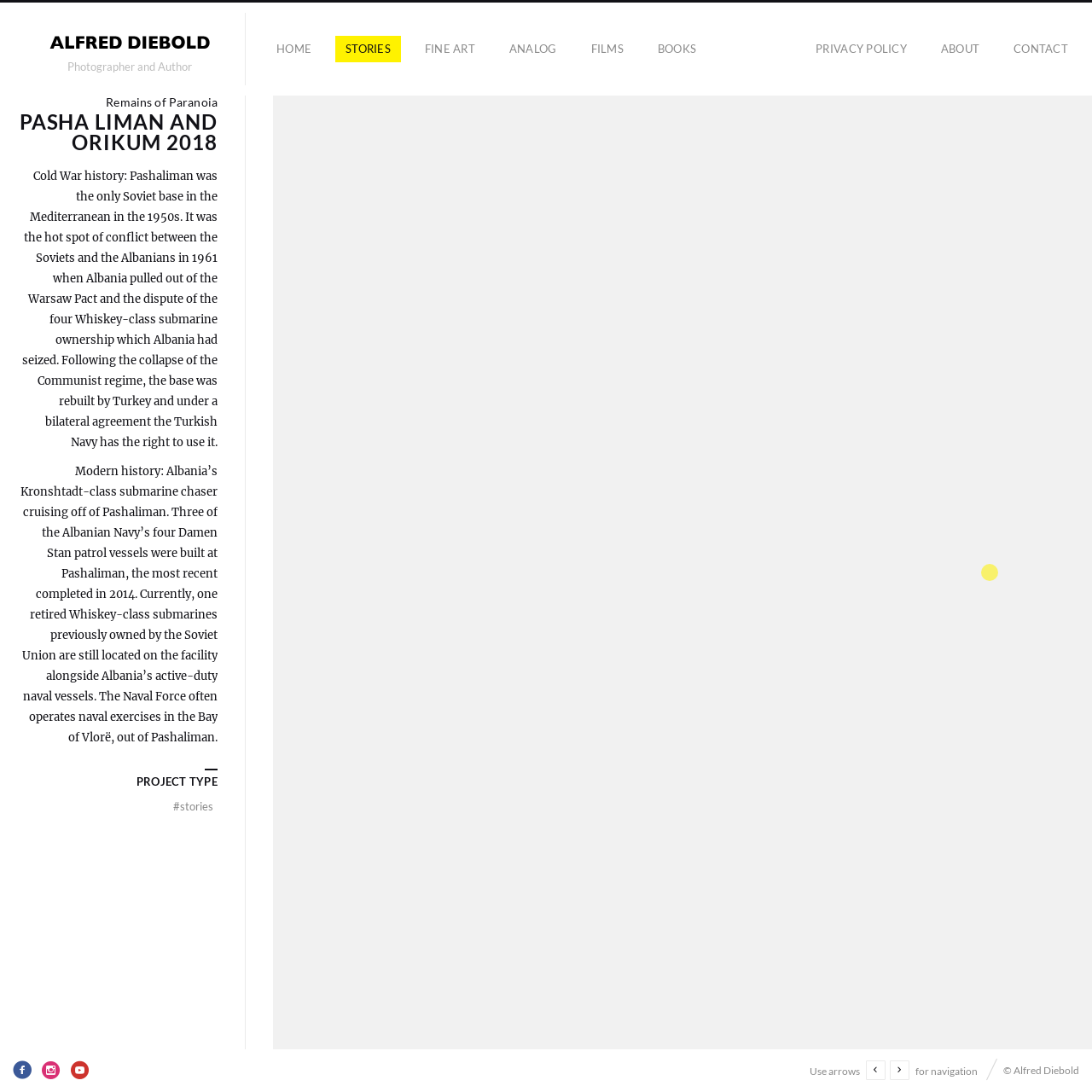Pinpoint the bounding box coordinates for the area that should be clicked to perform the following instruction: "view stories".

[0.307, 0.032, 0.367, 0.057]